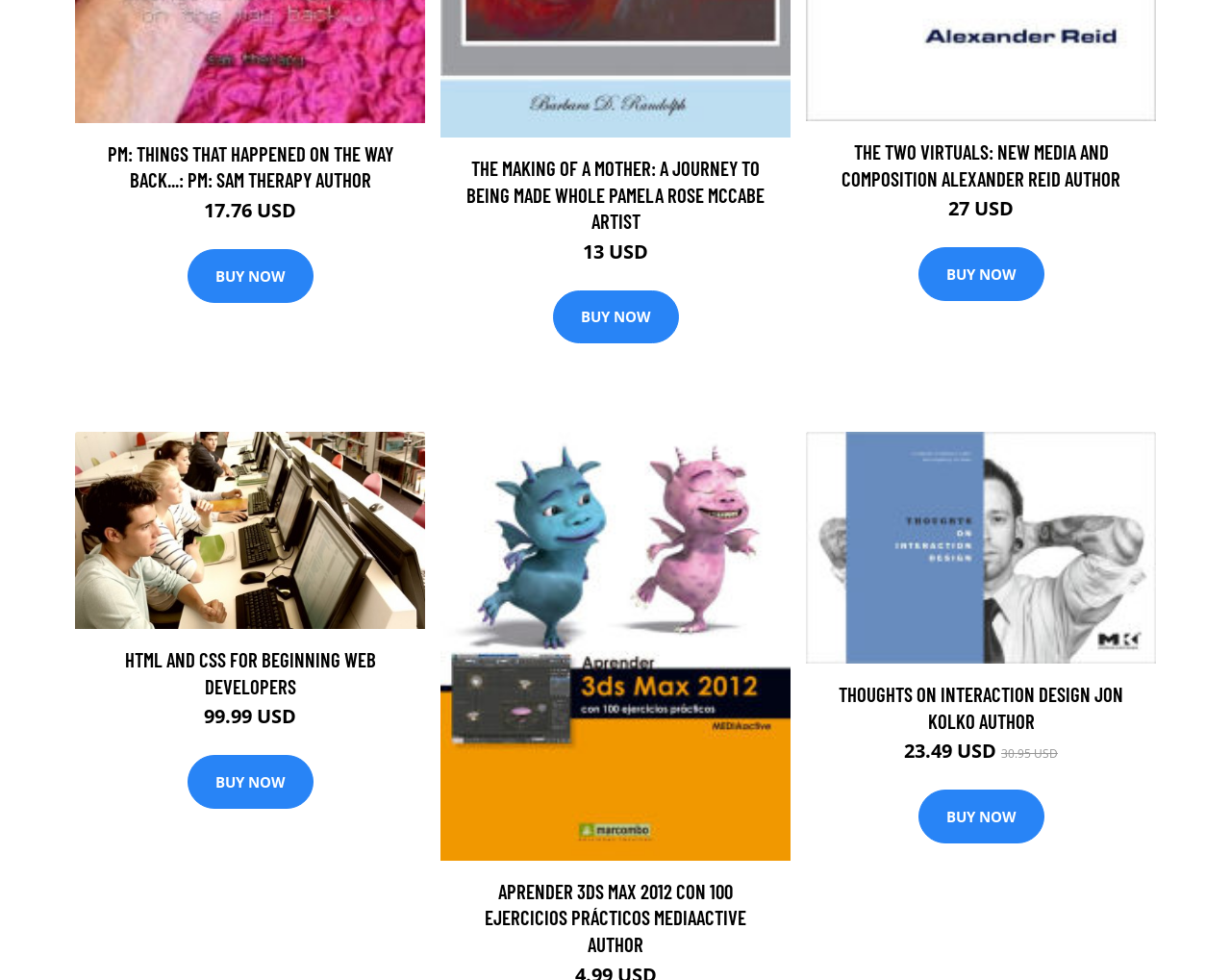Could you provide the bounding box coordinates for the portion of the screen to click to complete this instruction: "Buy PM: SAM THERAPY AUTHOR book"?

[0.152, 0.254, 0.254, 0.309]